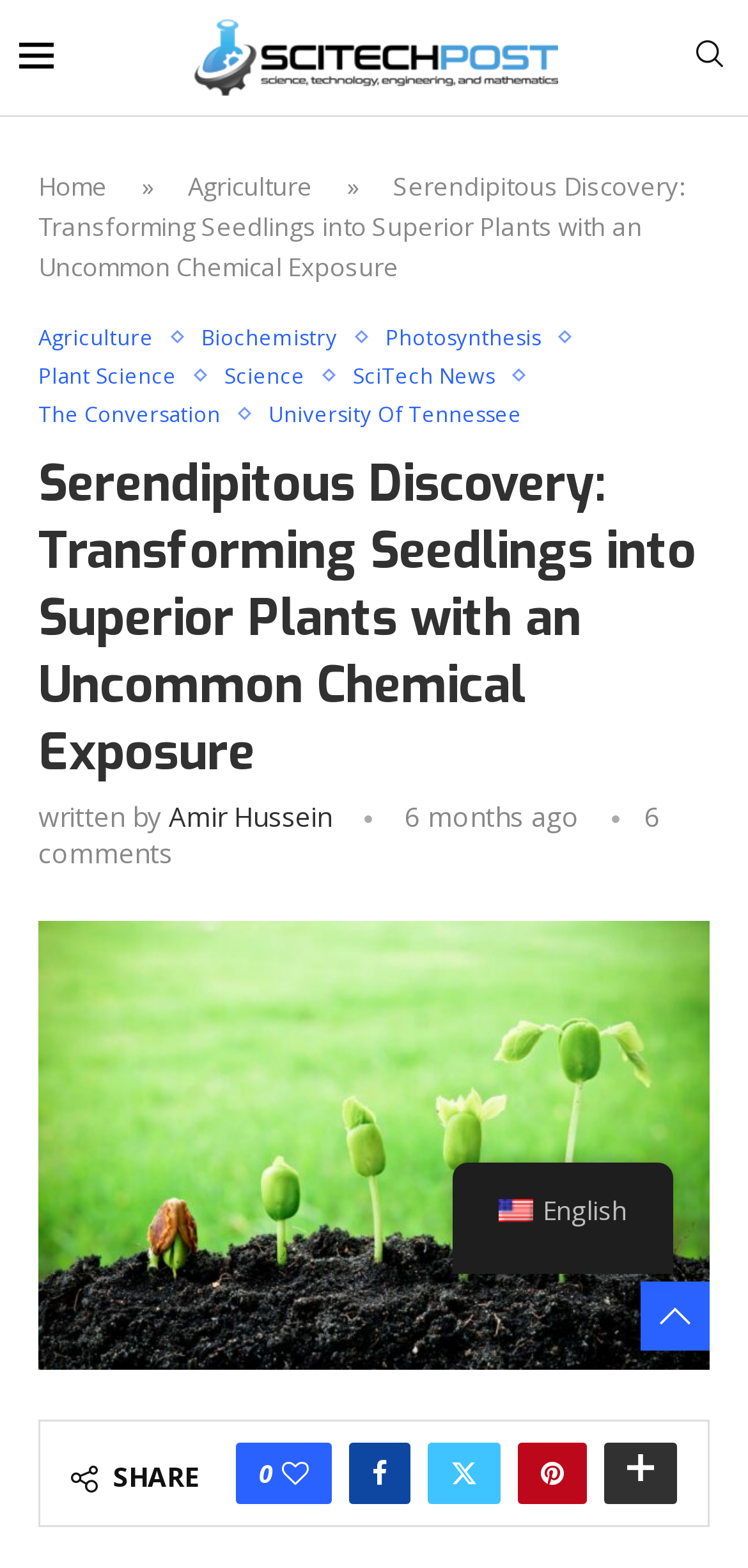Please answer the following question using a single word or phrase: 
What is the name of the website?

SciTechPost